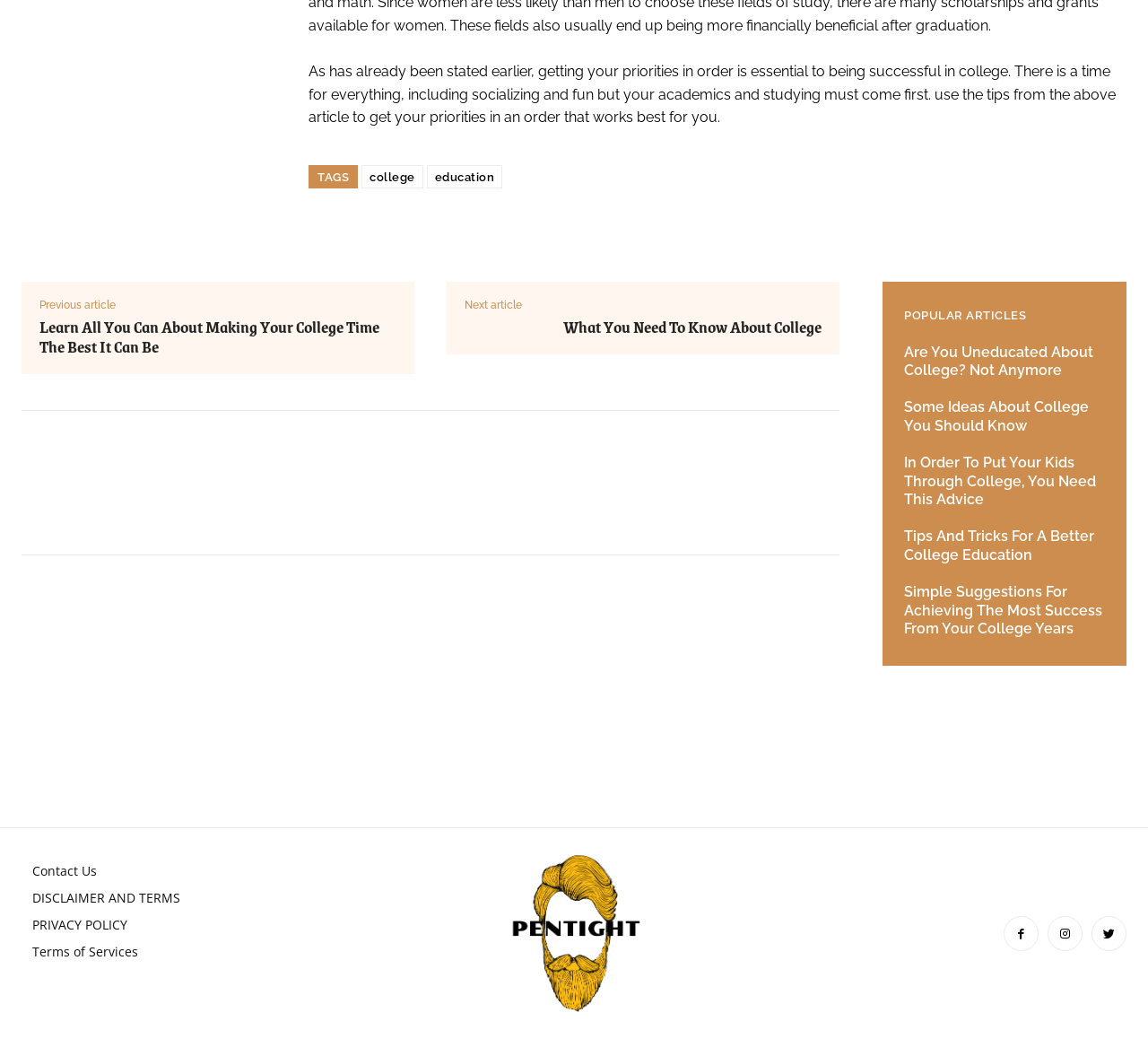What is the purpose of the icons at the bottom right corner?
Please describe in detail the information shown in the image to answer the question.

The icons at the bottom right corner, represented by Unicode characters '', '', and '', are likely links to the website's social media profiles, allowing users to connect with the website on various platforms.